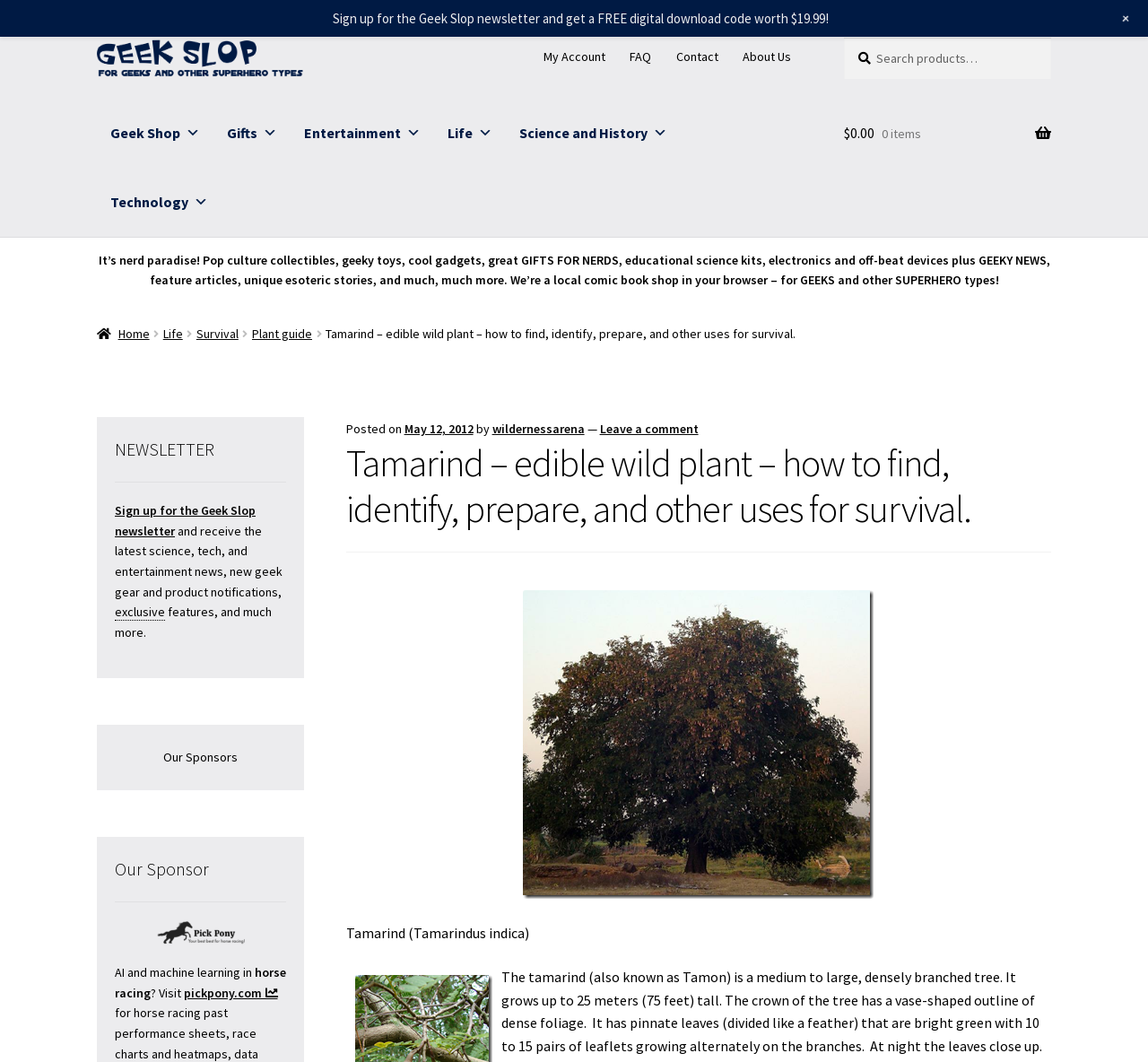Identify and provide the bounding box coordinates of the UI element described: "About Us". The coordinates should be formatted as [left, top, right, bottom], with each number being a float between 0 and 1.

[0.637, 0.035, 0.699, 0.071]